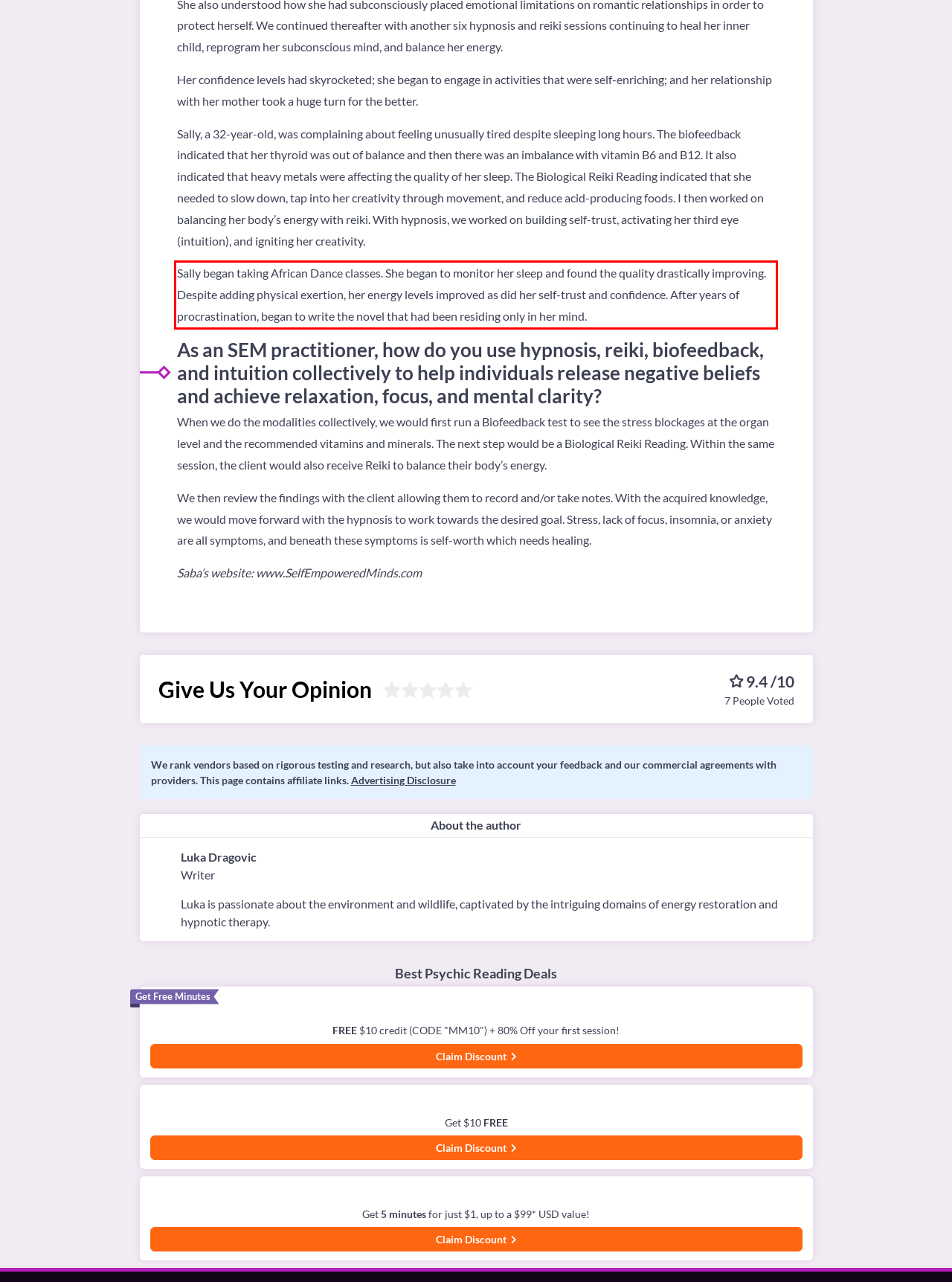Identify the text inside the red bounding box in the provided webpage screenshot and transcribe it.

Sally began taking African Dance classes. She began to monitor her sleep and found the quality drastically improving. Despite adding physical exertion, her energy levels improved as did her self-trust and confidence. After years of procrastination, began to write the novel that had been residing only in her mind.